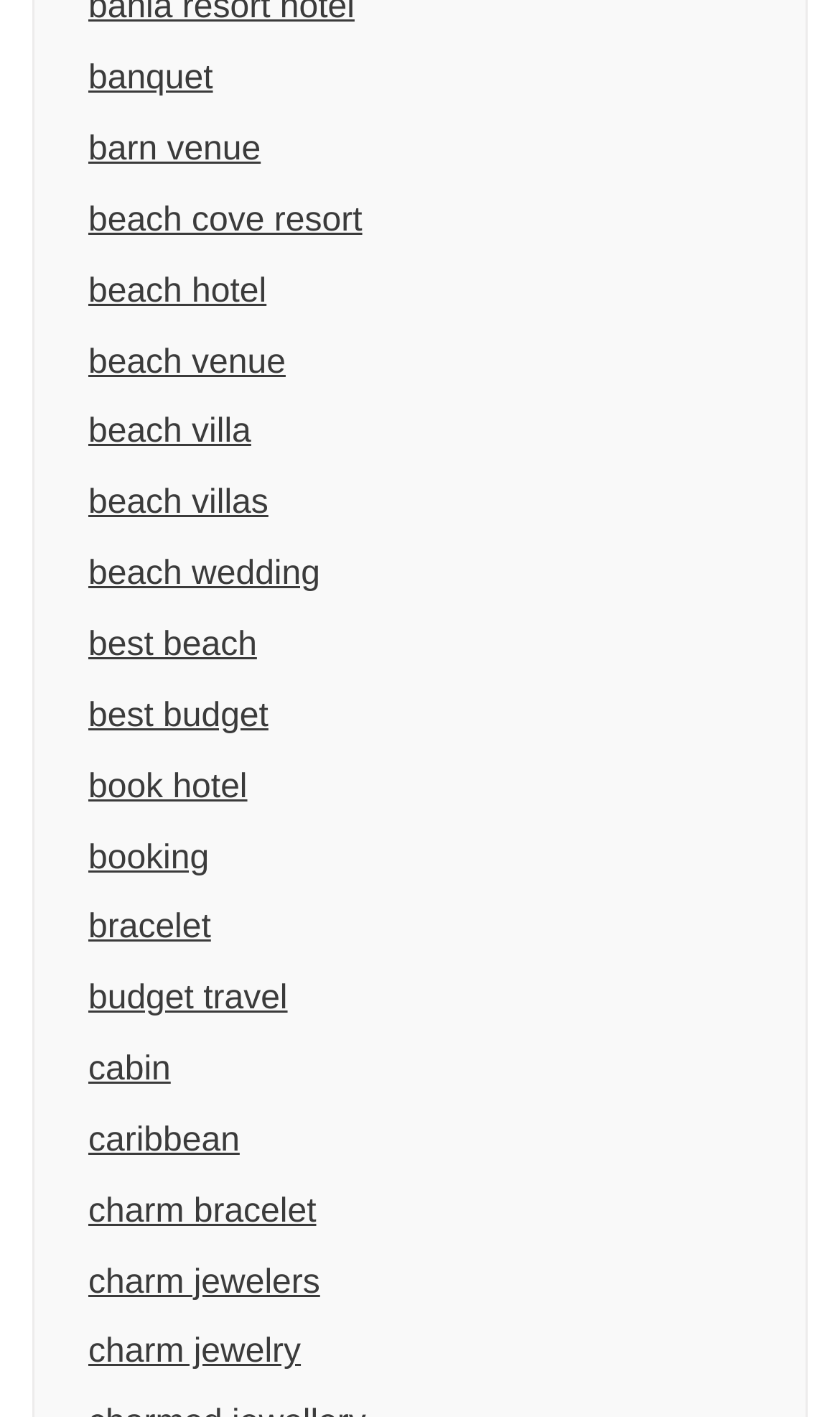Provide the bounding box coordinates for the specified HTML element described in this description: "beach venue". The coordinates should be four float numbers ranging from 0 to 1, in the format [left, top, right, bottom].

[0.092, 0.232, 0.908, 0.282]